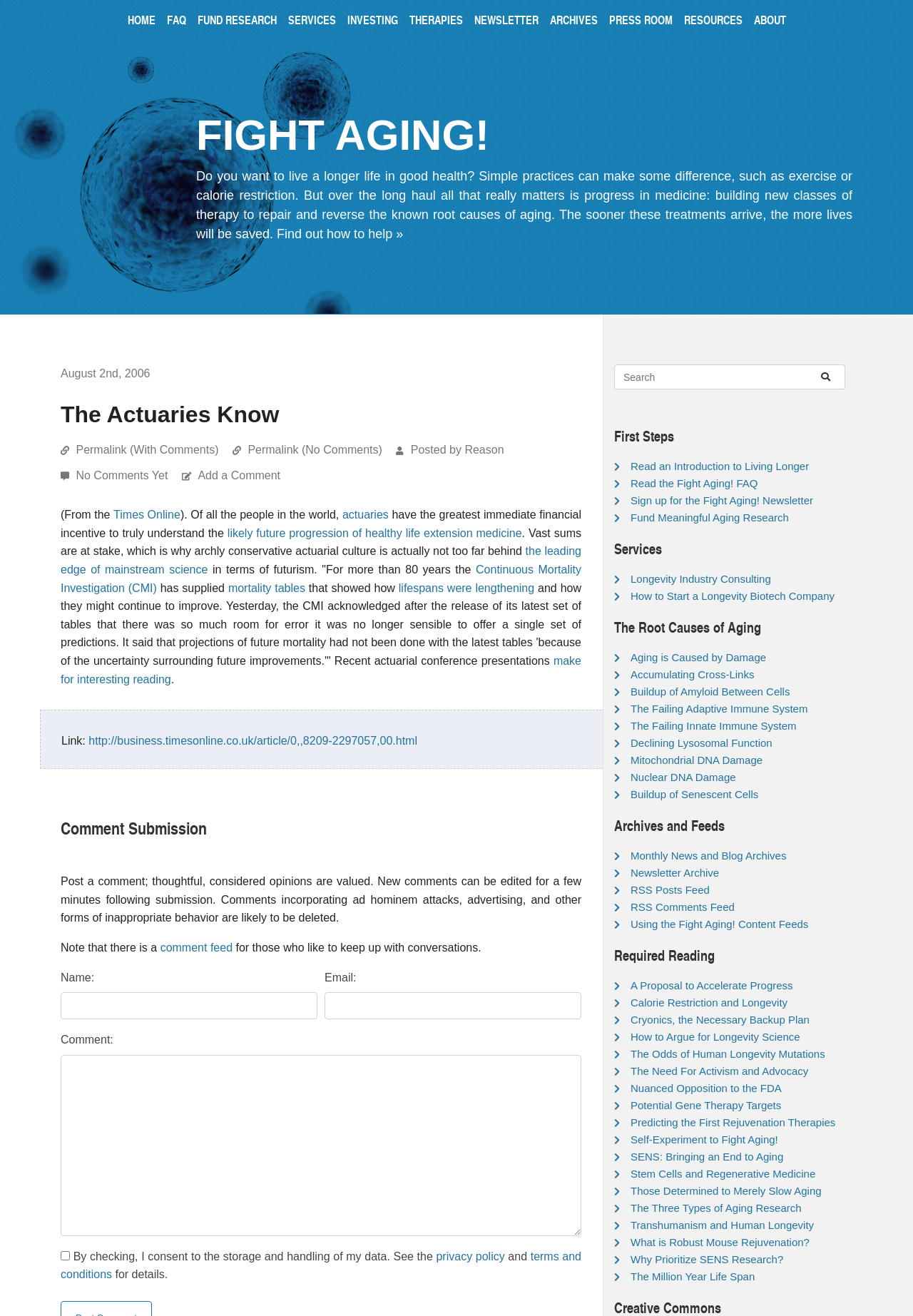What is the purpose of the textbox at the bottom of the webpage? Please answer the question using a single word or phrase based on the image.

Comment submission